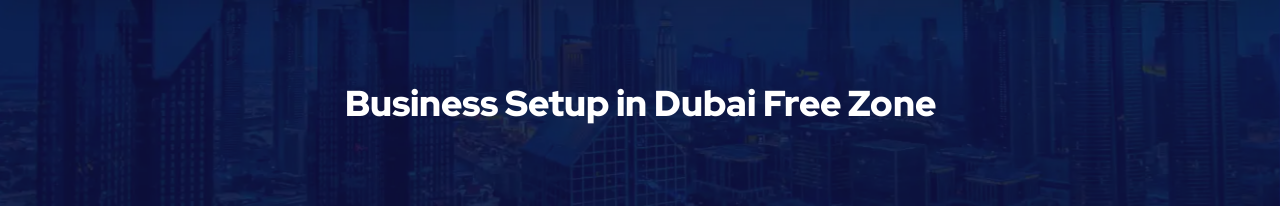Paint a vivid picture with your description of the image.

The image features a stunning cityscape of Dubai, showcasing its iconic skyline, which includes towering skyscrapers that reflect the bustling economic activity of the region. Dominating the foreground is a large, modern building, likely a business establishment, set against the backdrop of a twilight sky that deepens into a rich blue. Prominently displayed in bold, white text across the center is the phrase "Business Setup in Dubai Free Zone," emphasizing the focus on establishing businesses within one of the UAE’s key economic zones. This image encapsulates the essence of entrepreneurship and opportunity in Dubai, highlighting its appeal as a hub for global commerce and investment.